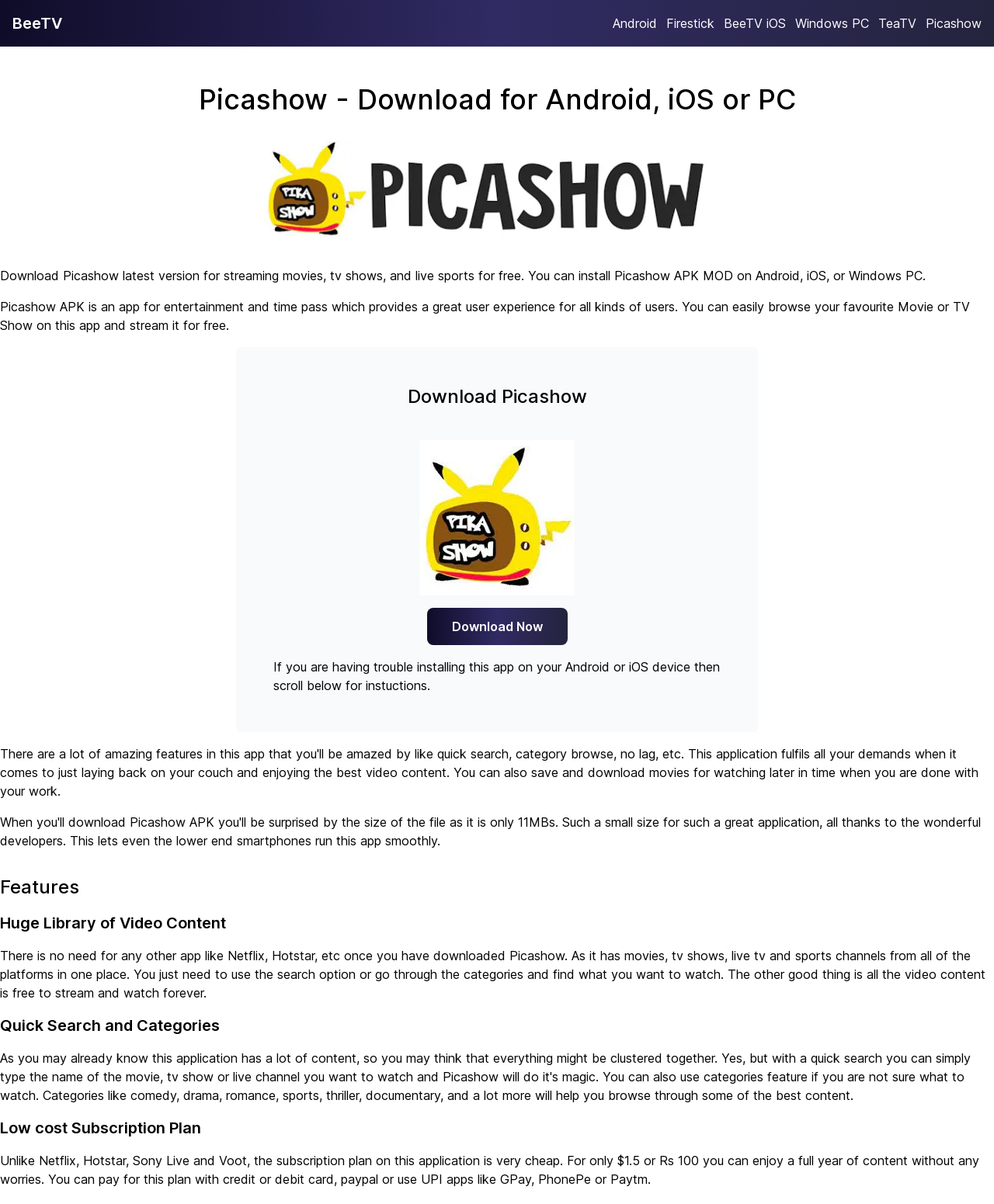Can you show the bounding box coordinates of the region to click on to complete the task described in the instruction: "Download Picashow APK"?

[0.429, 0.505, 0.571, 0.536]